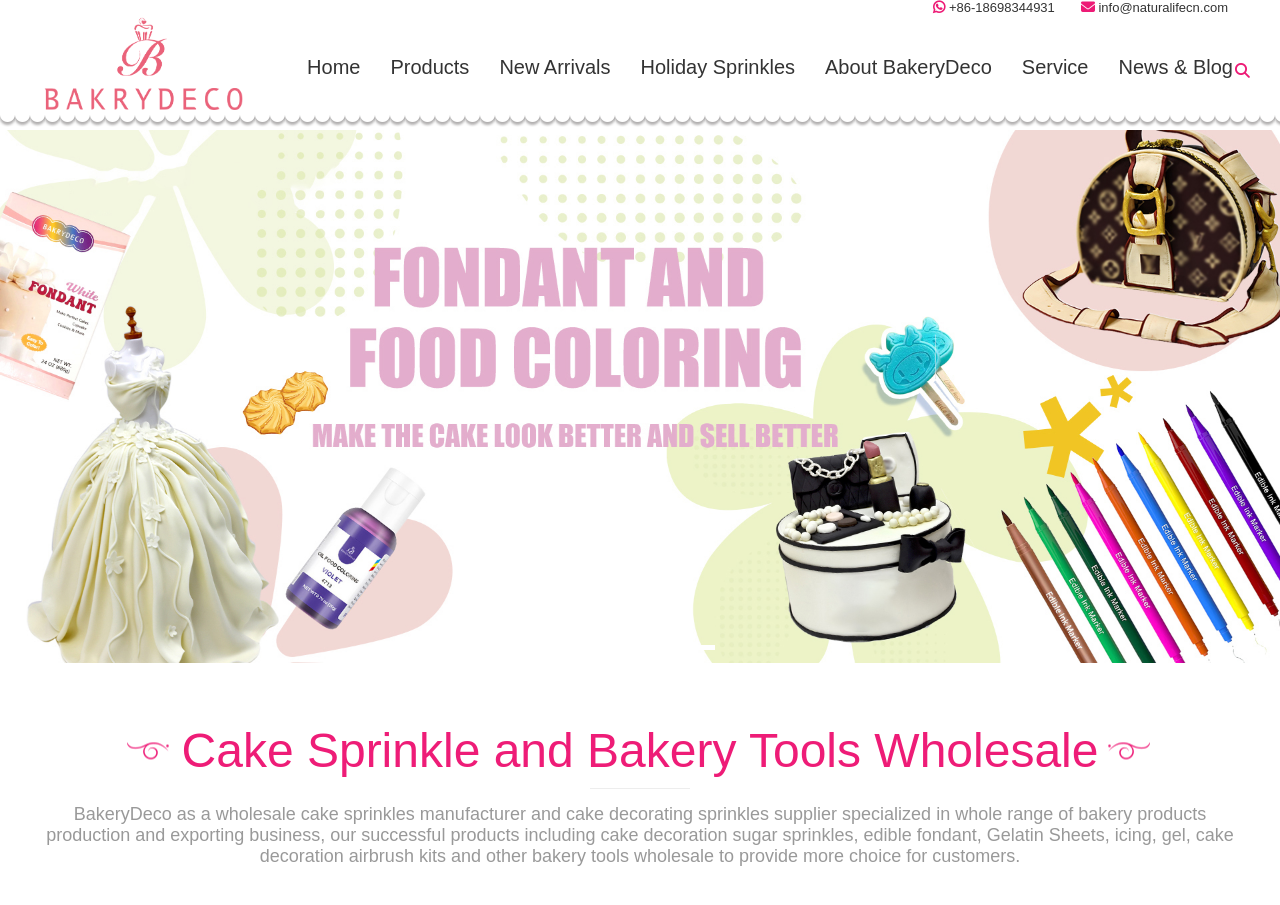Kindly determine the bounding box coordinates of the area that needs to be clicked to fulfill this instruction: "View 'New Arrivals' products".

[0.378, 0.055, 0.489, 0.091]